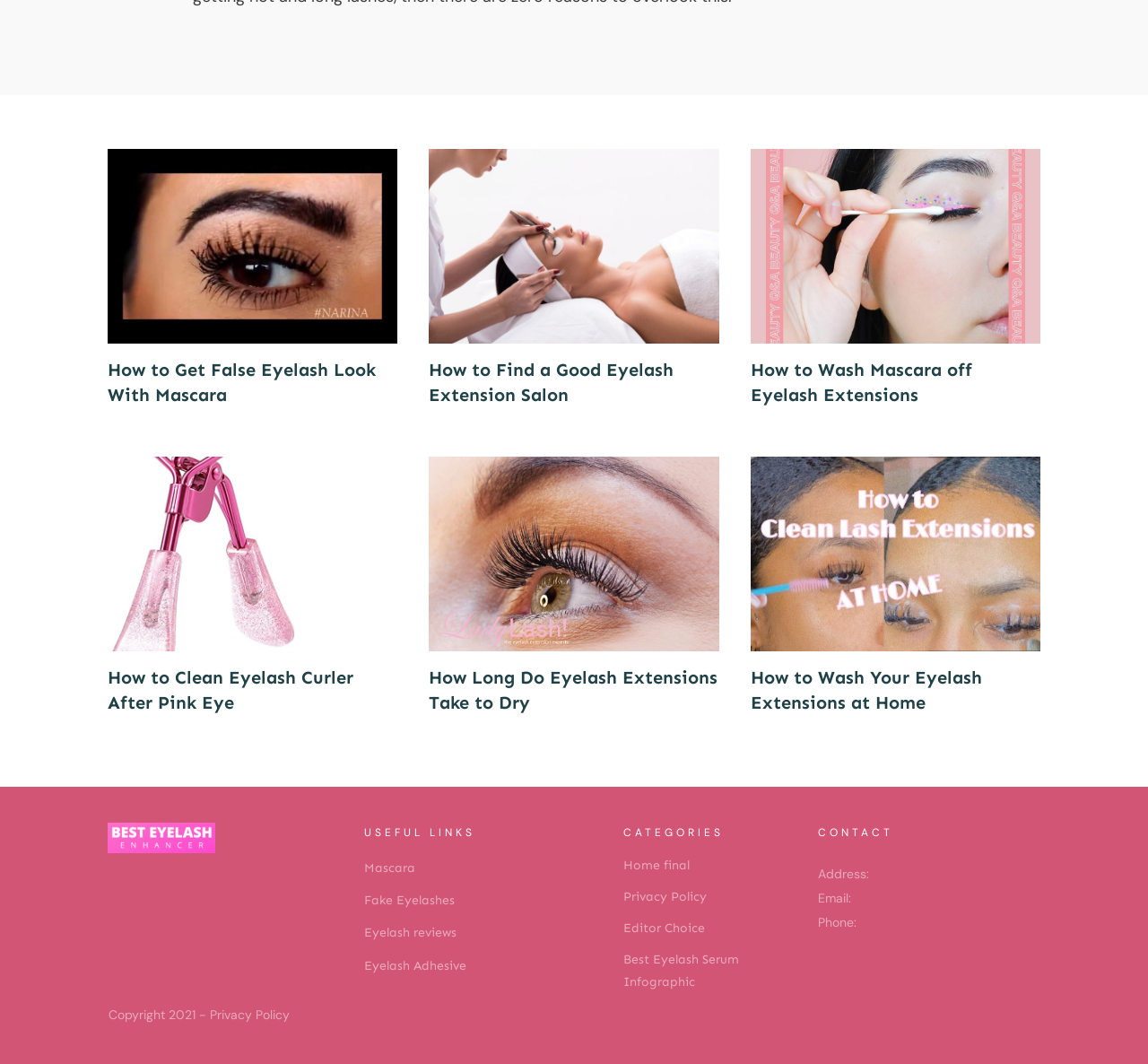Please identify the bounding box coordinates of the clickable region that I should interact with to perform the following instruction: "Visit 'Mascara' page". The coordinates should be expressed as four float numbers between 0 and 1, i.e., [left, top, right, bottom].

[0.317, 0.802, 0.362, 0.83]